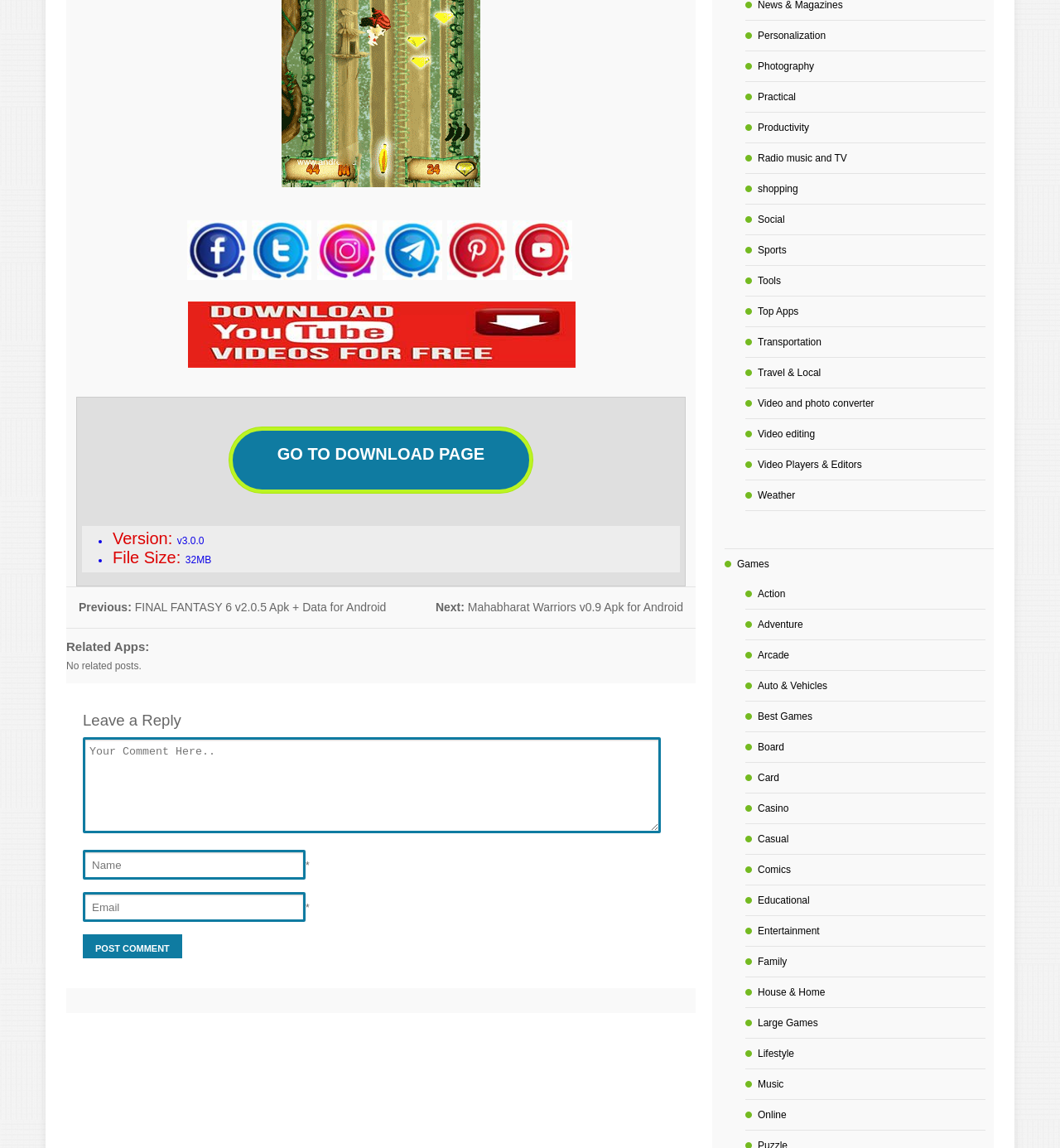Give the bounding box coordinates for the element described as: "alt="Download youtube video"".

[0.176, 0.319, 0.543, 0.33]